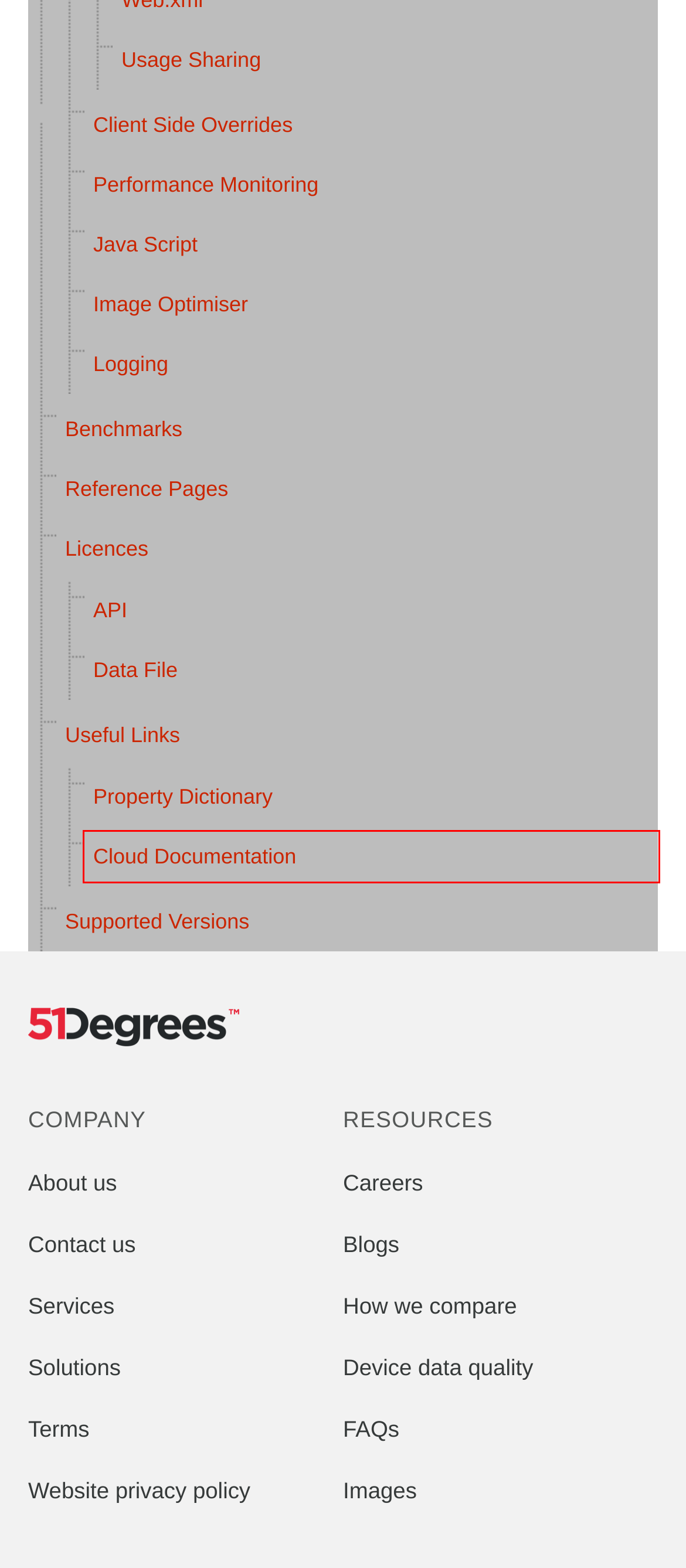You have a screenshot of a webpage with a red bounding box around an element. Identify the webpage description that best fits the new page that appears after clicking the selected element in the red bounding box. Here are the candidates:
A. Java Match Metrics Tutorial | 51Degrees
B. Monthly pricing | 51Degrees
C. Pipeline API | Real-time data services | 51Degrees
D. FAQs | 51Degrees
E. Property dictionary | 51Degrees
F. Tutorials | 51Degrees
G. Device data quality | 51Degrees
H. Privacy Statement (March 2022) | 51Degrees

C